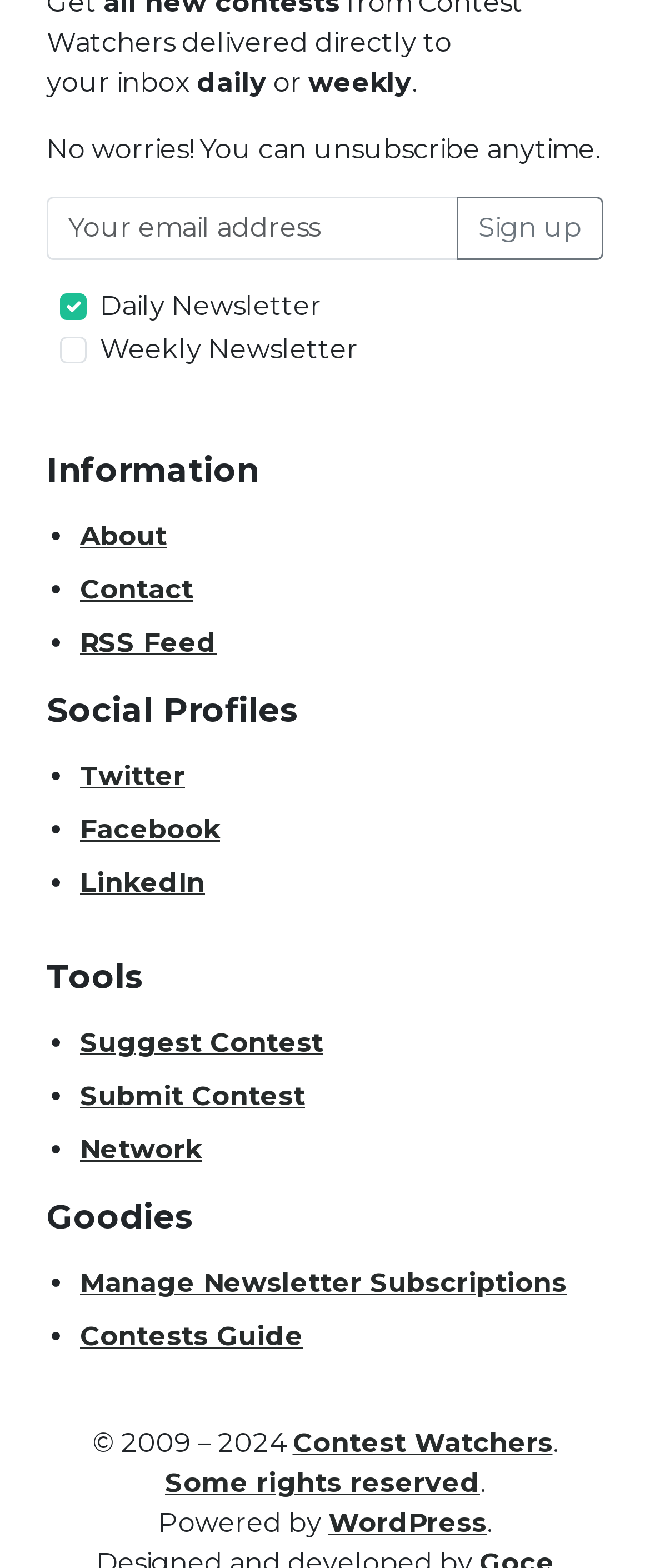Please provide a brief answer to the following inquiry using a single word or phrase:
What is the last item in the 'Goodies' section?

Contests Guide